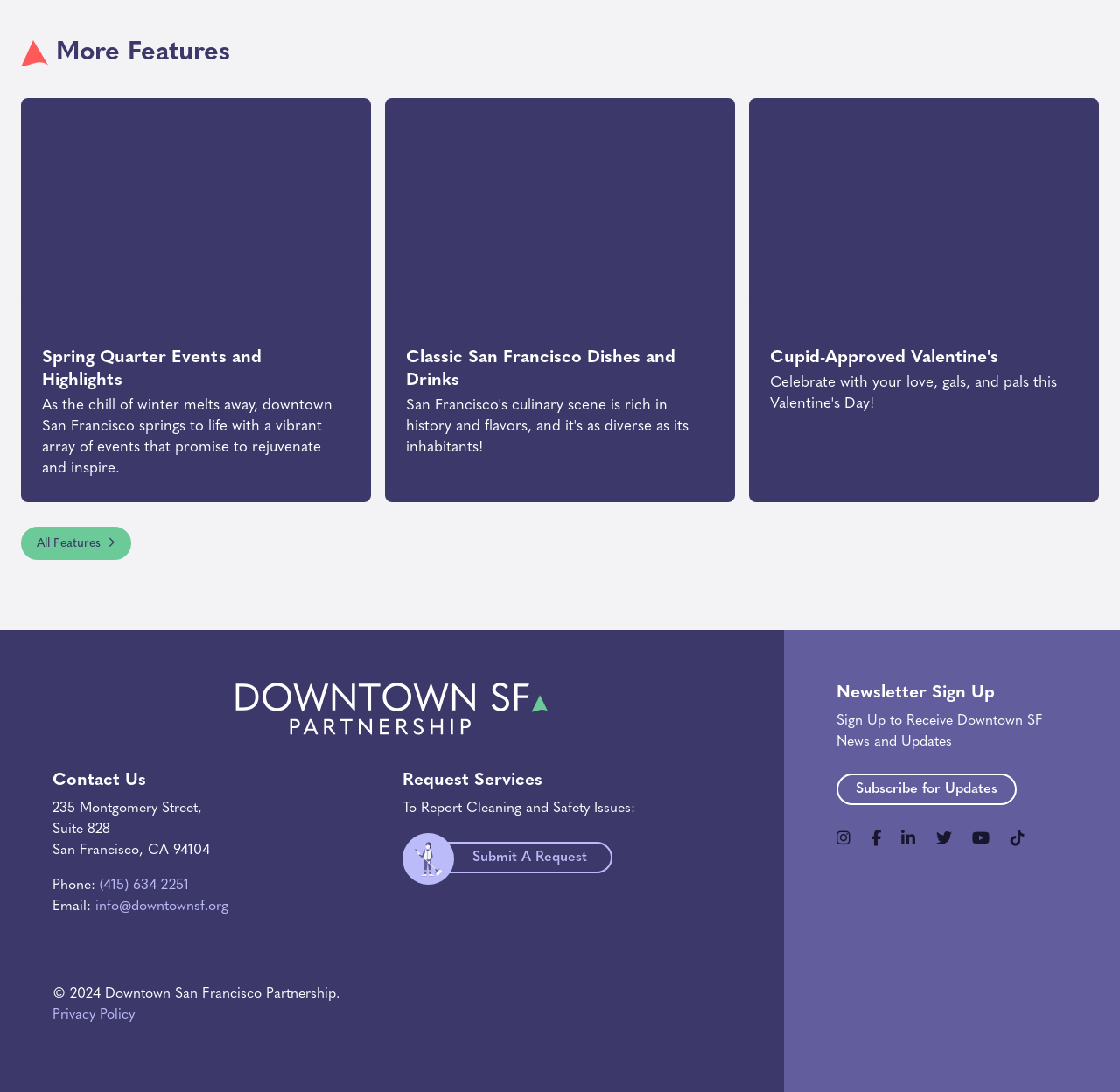Please identify the bounding box coordinates of the element's region that I should click in order to complete the following instruction: "Submit a request for cleaning and safety issues". The bounding box coordinates consist of four float numbers between 0 and 1, i.e., [left, top, right, bottom].

[0.359, 0.763, 0.547, 0.811]